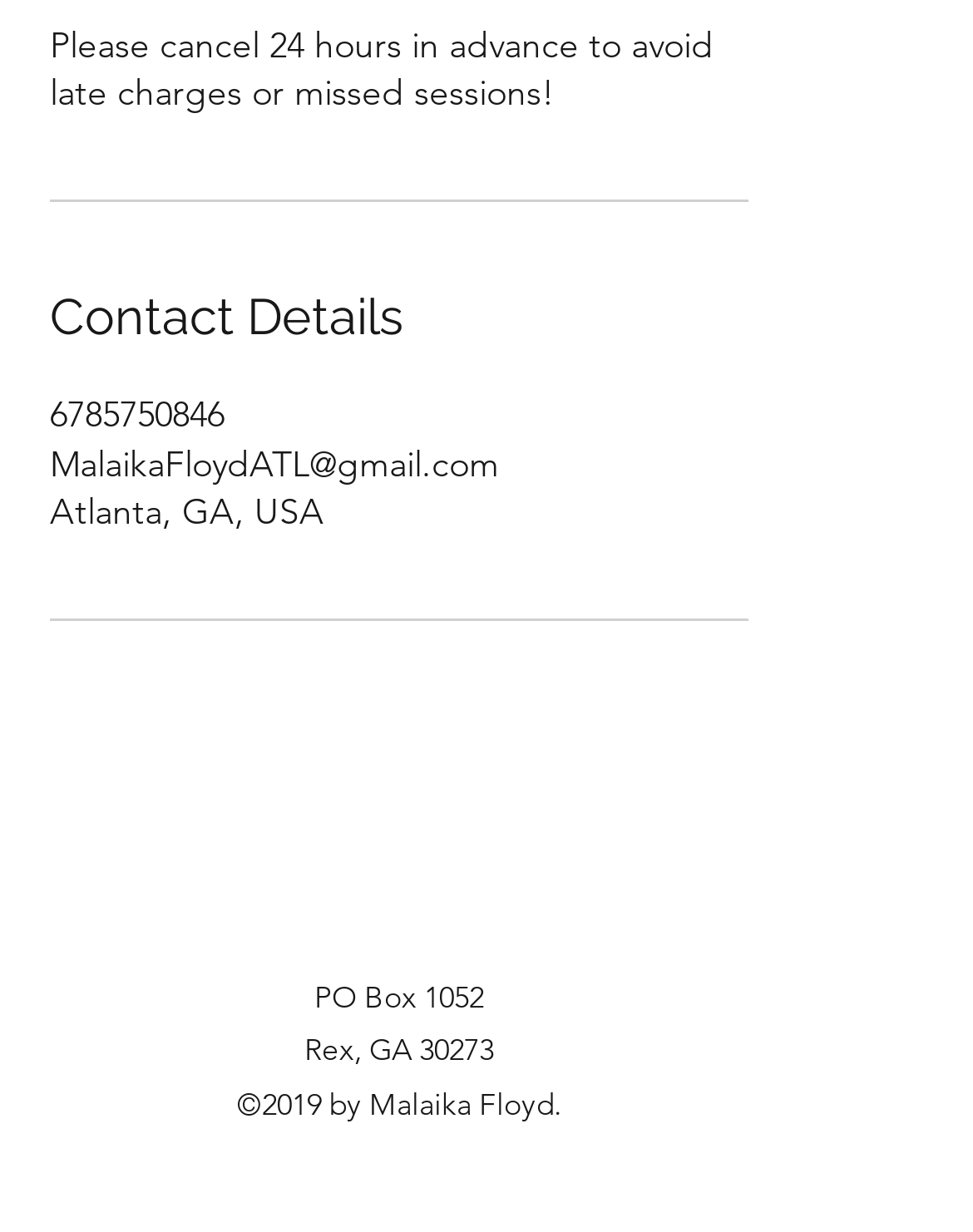What social media platforms are listed?
Examine the screenshot and reply with a single word or phrase.

Facebook, YouTube, Instagram, LinkedIn